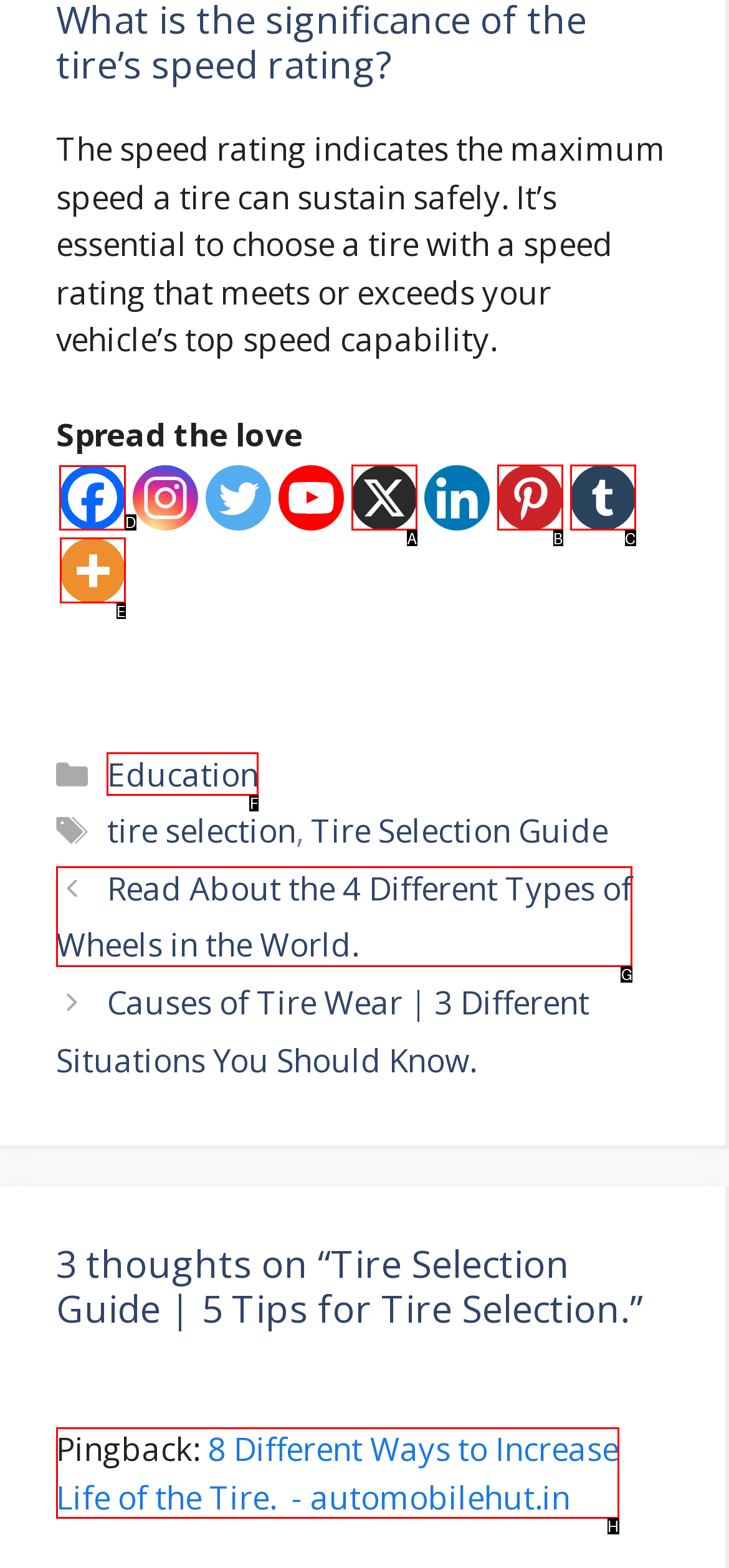Identify which HTML element should be clicked to fulfill this instruction: Click on Facebook Reply with the correct option's letter.

D